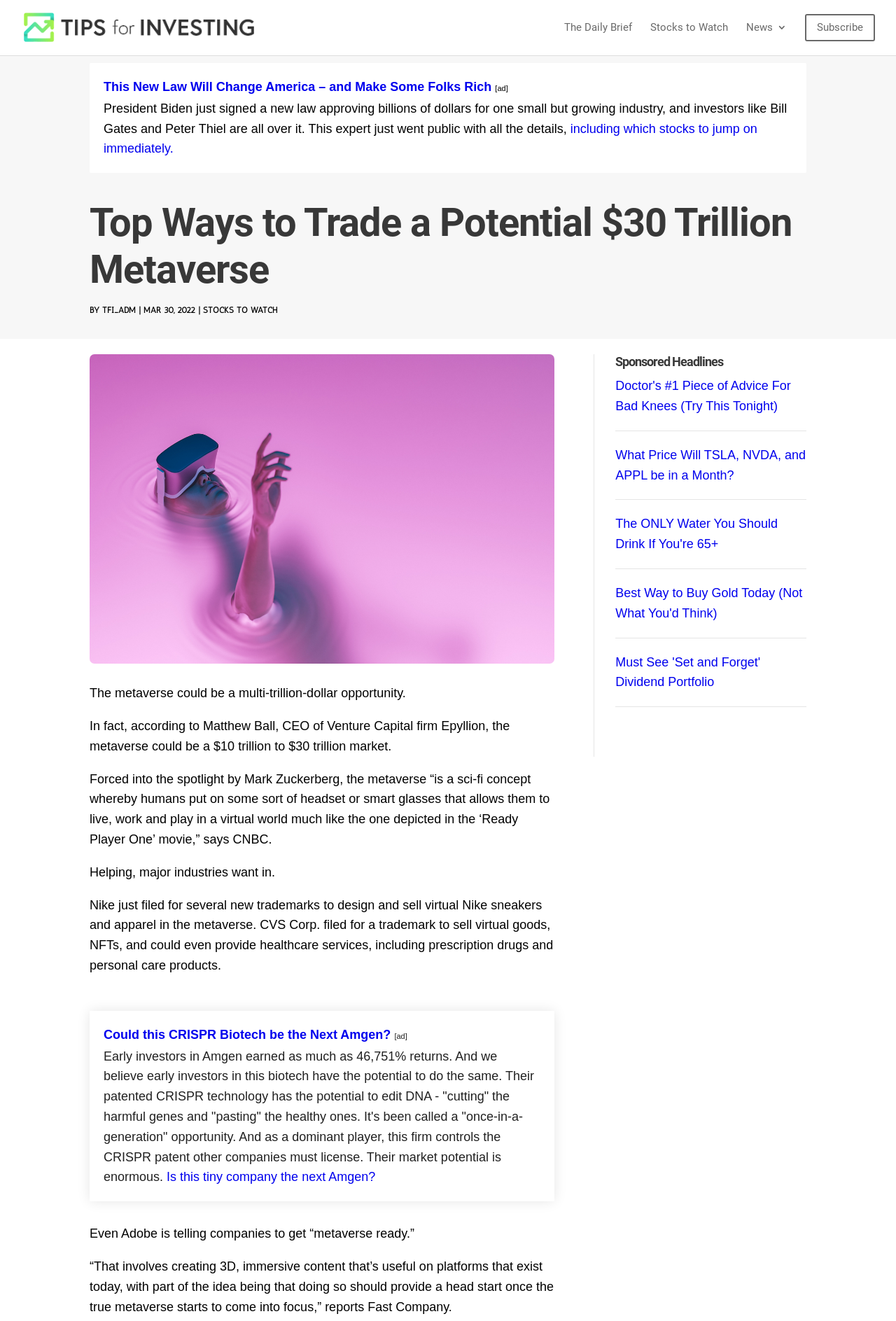What is the purpose of creating 3D, immersive content?
Provide an in-depth answer to the question, covering all aspects.

According to the webpage, Adobe is telling companies to get 'metaverse ready' by creating 3D, immersive content that's useful on platforms that exist today. This will provide a head start once the true metaverse starts to come into focus.